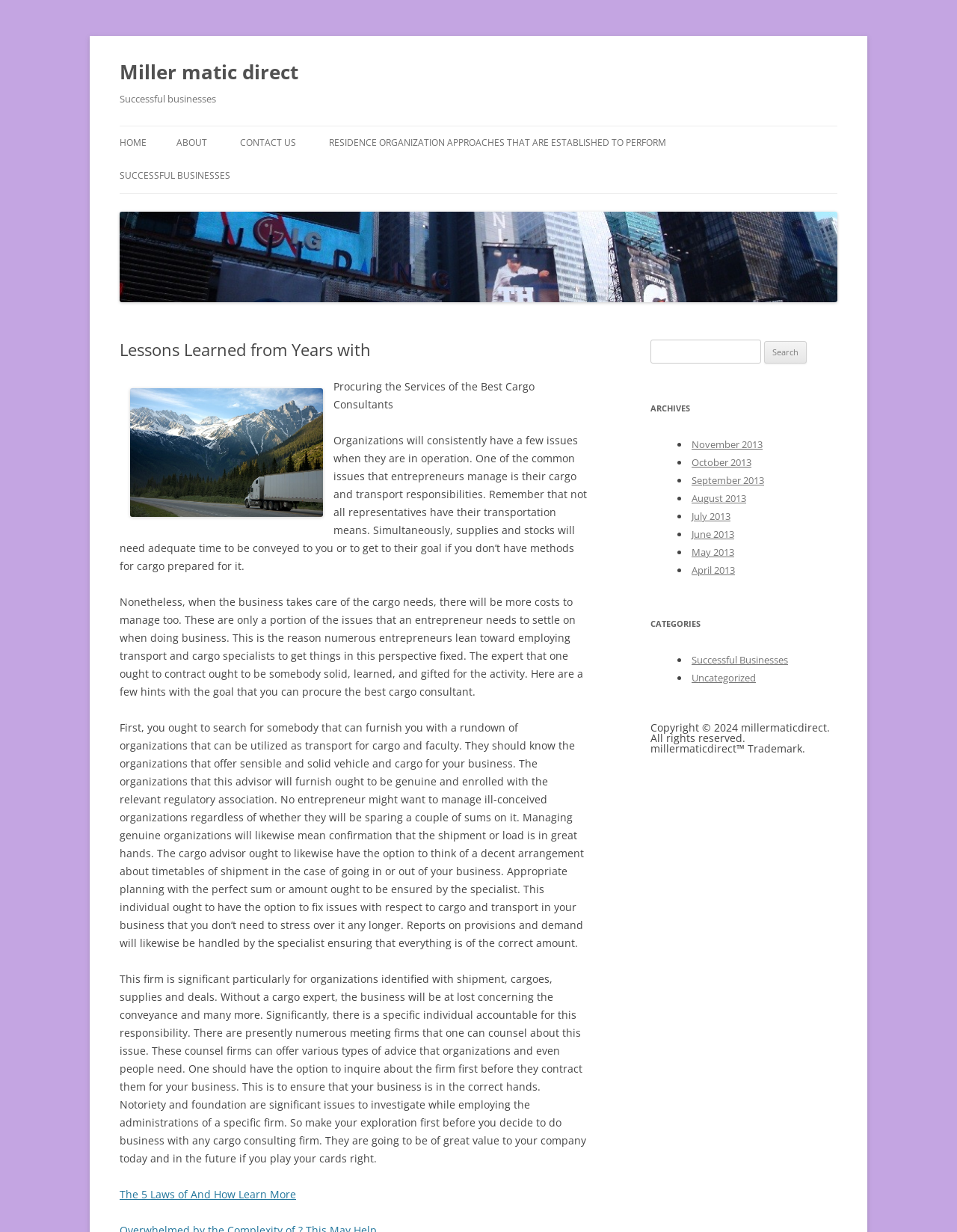Please respond to the question with a concise word or phrase:
What are the archives of the webpage?

Monthly archives from 2013